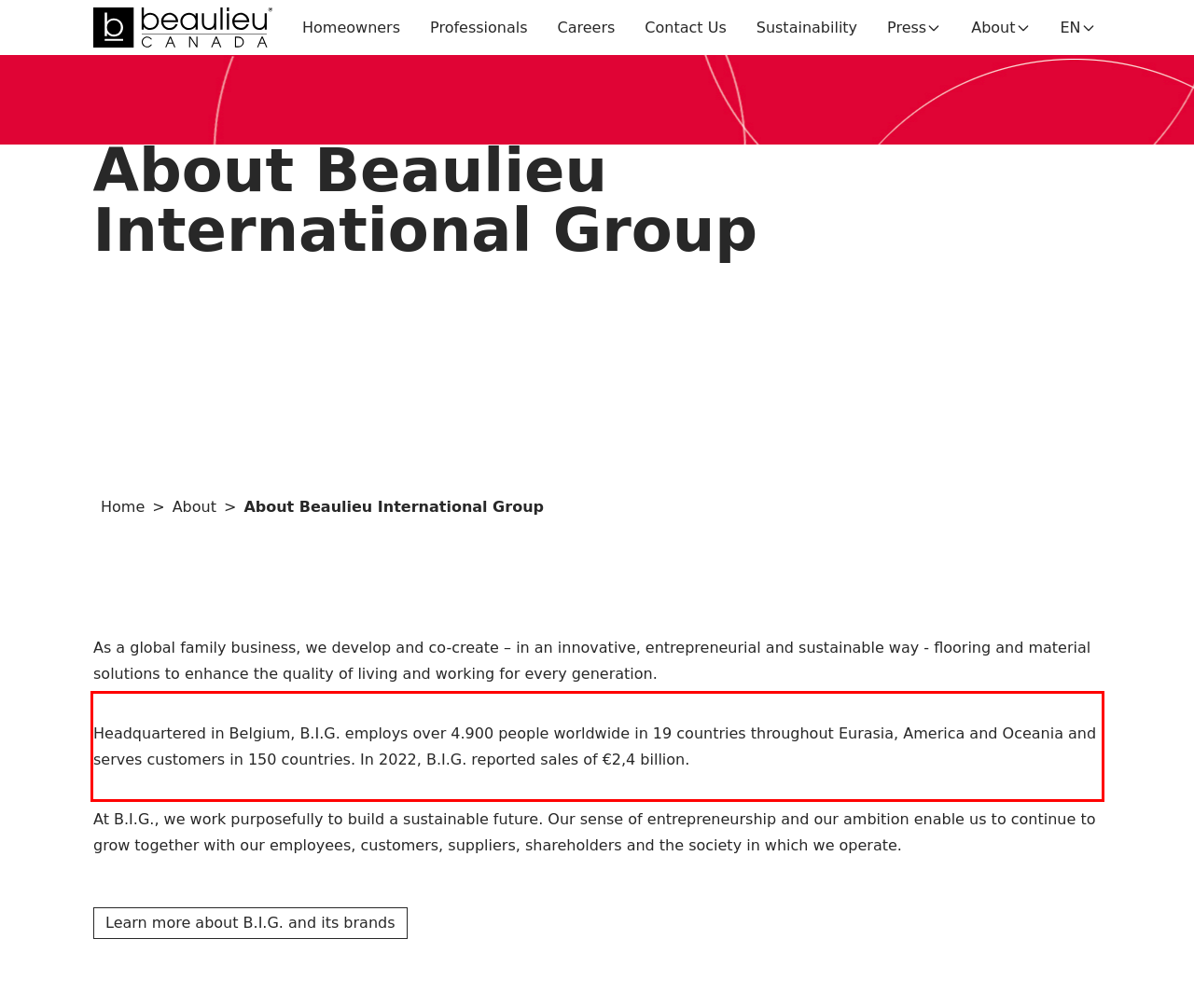Analyze the screenshot of a webpage where a red rectangle is bounding a UI element. Extract and generate the text content within this red bounding box.

Headquartered in Belgium, B.I.G. employs over 4.900 people worldwide in 19 countries throughout Eurasia, America and Oceania and serves customers in 150 countries. In 2022, B.I.G. reported sales of €2,4 billion.